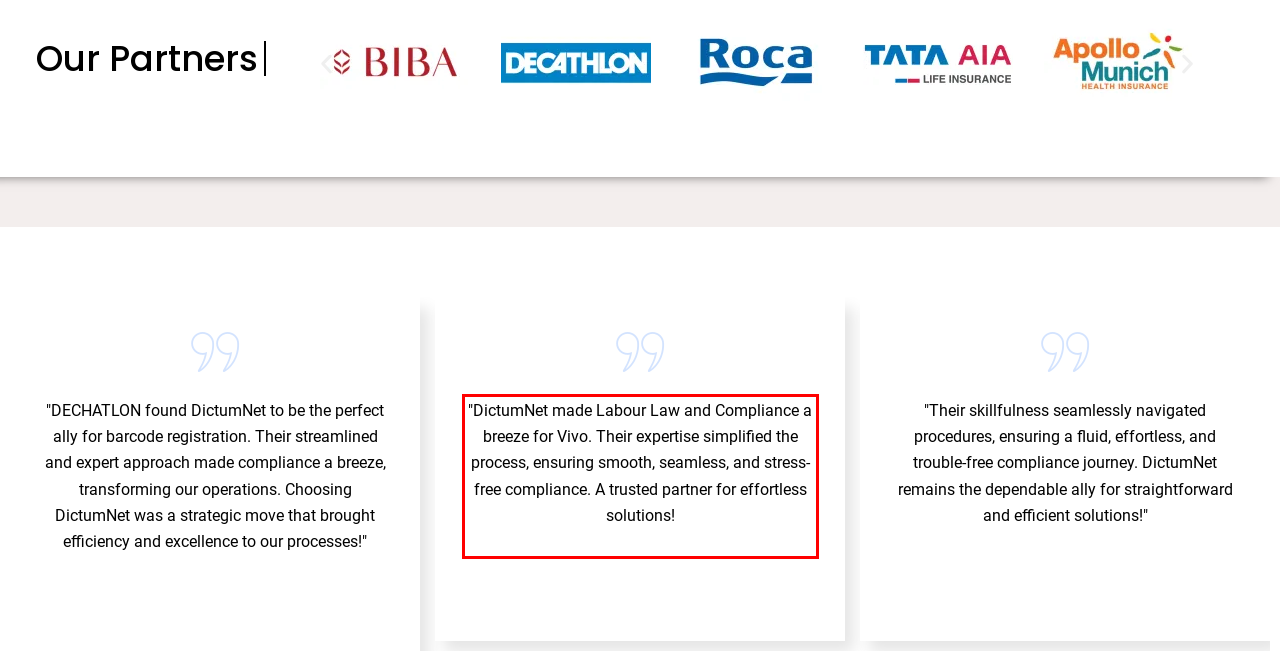Given the screenshot of the webpage, identify the red bounding box, and recognize the text content inside that red bounding box.

"DECHATLON found DictumNet to be the perfect ally for barcode registration. Their streamlined and expert approach made compliance a breeze, transforming our operations. Choosing DictumNet was a strategic move that brought efficiency and excellence to our processes!"